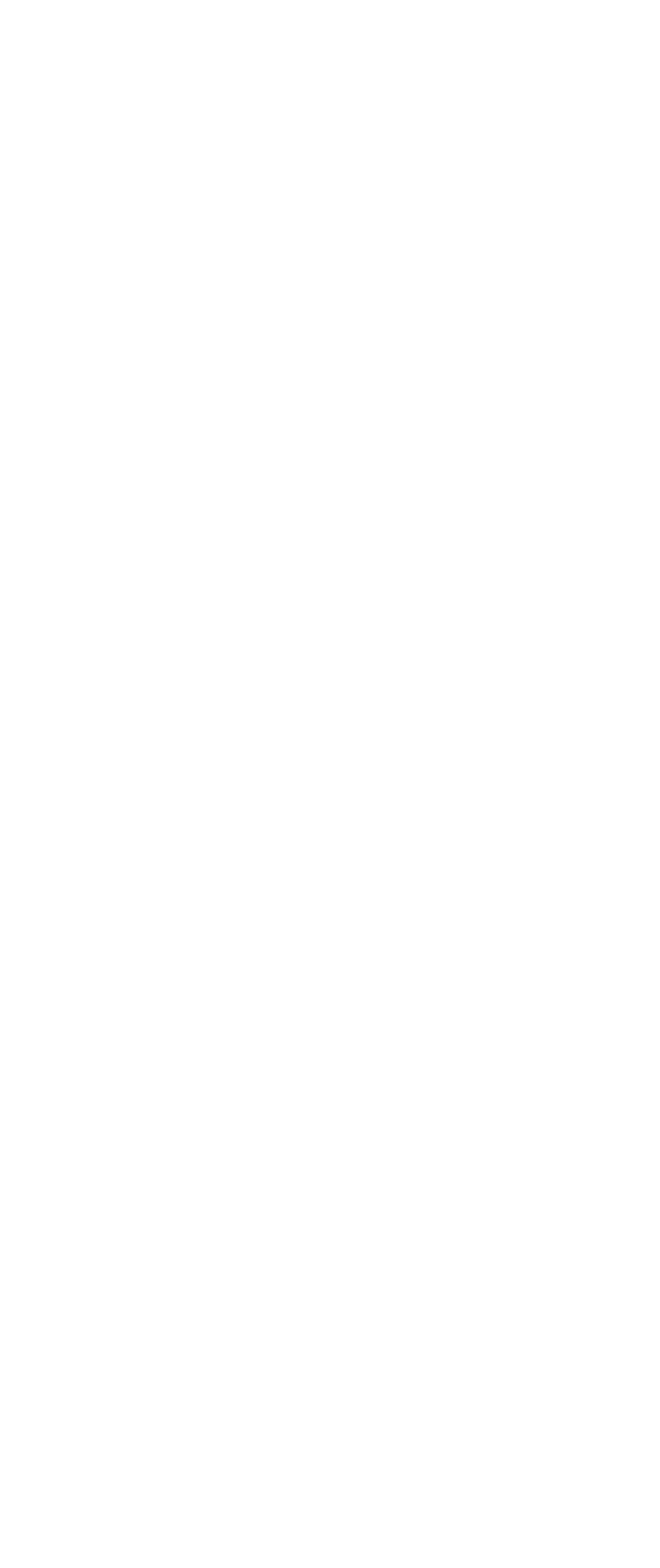Please identify the bounding box coordinates of the clickable element to fulfill the following instruction: "read about transmission repair & replacement". The coordinates should be four float numbers between 0 and 1, i.e., [left, top, right, bottom].

[0.056, 0.569, 0.625, 0.639]